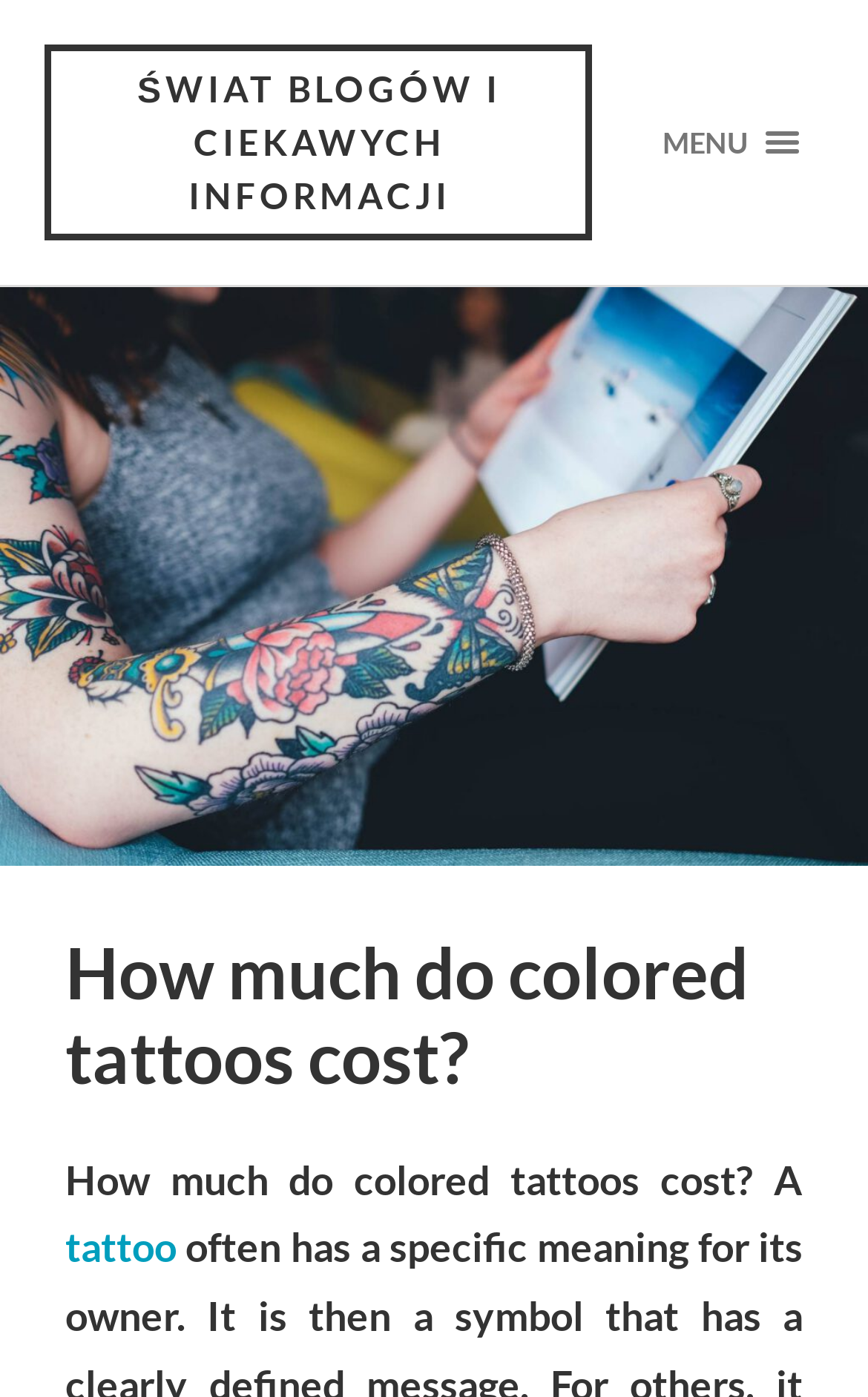Using floating point numbers between 0 and 1, provide the bounding box coordinates in the format (top-left x, top-left y, bottom-right x, bottom-right y). Locate the UI element described here: Business

None